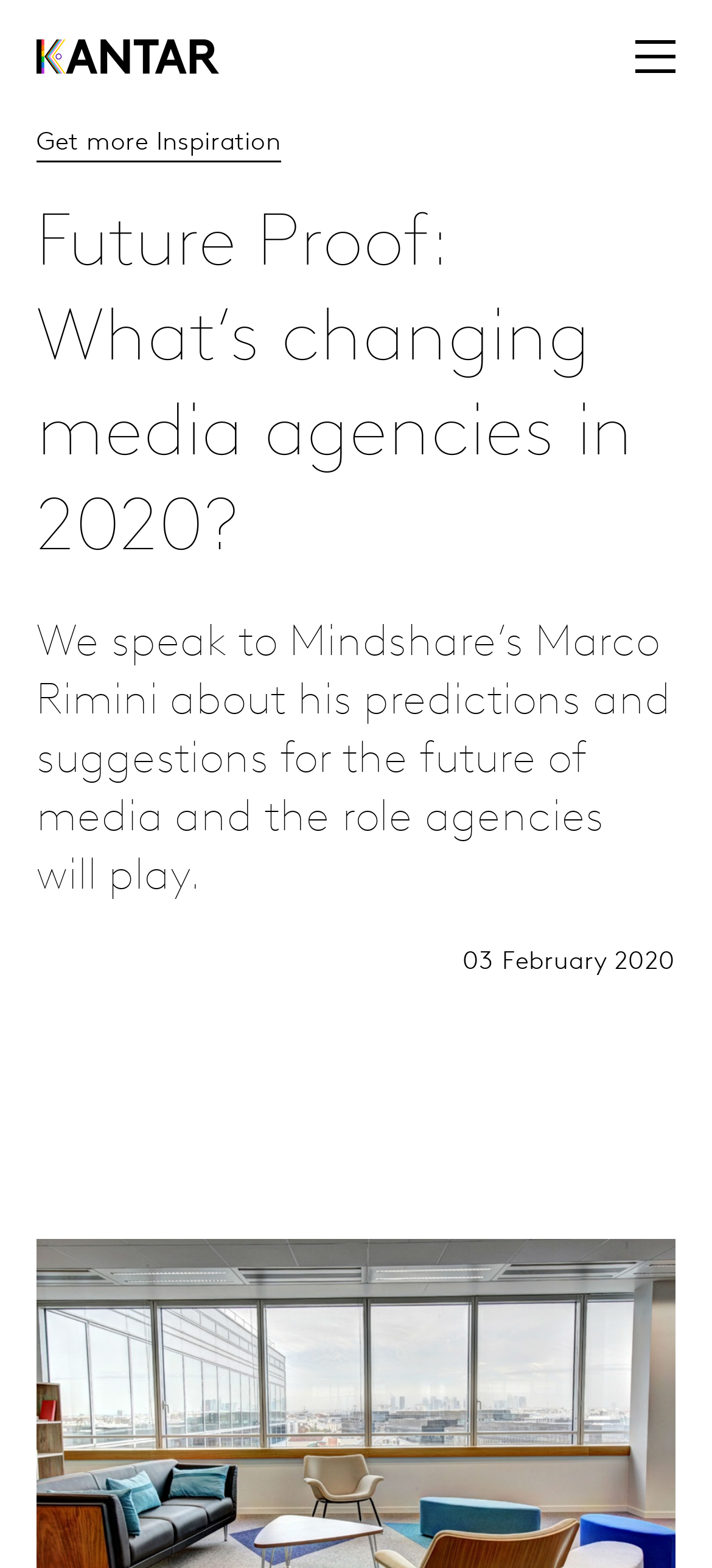Please find the main title text of this webpage.

Future Proof: What’s changing media agencies in 2020?